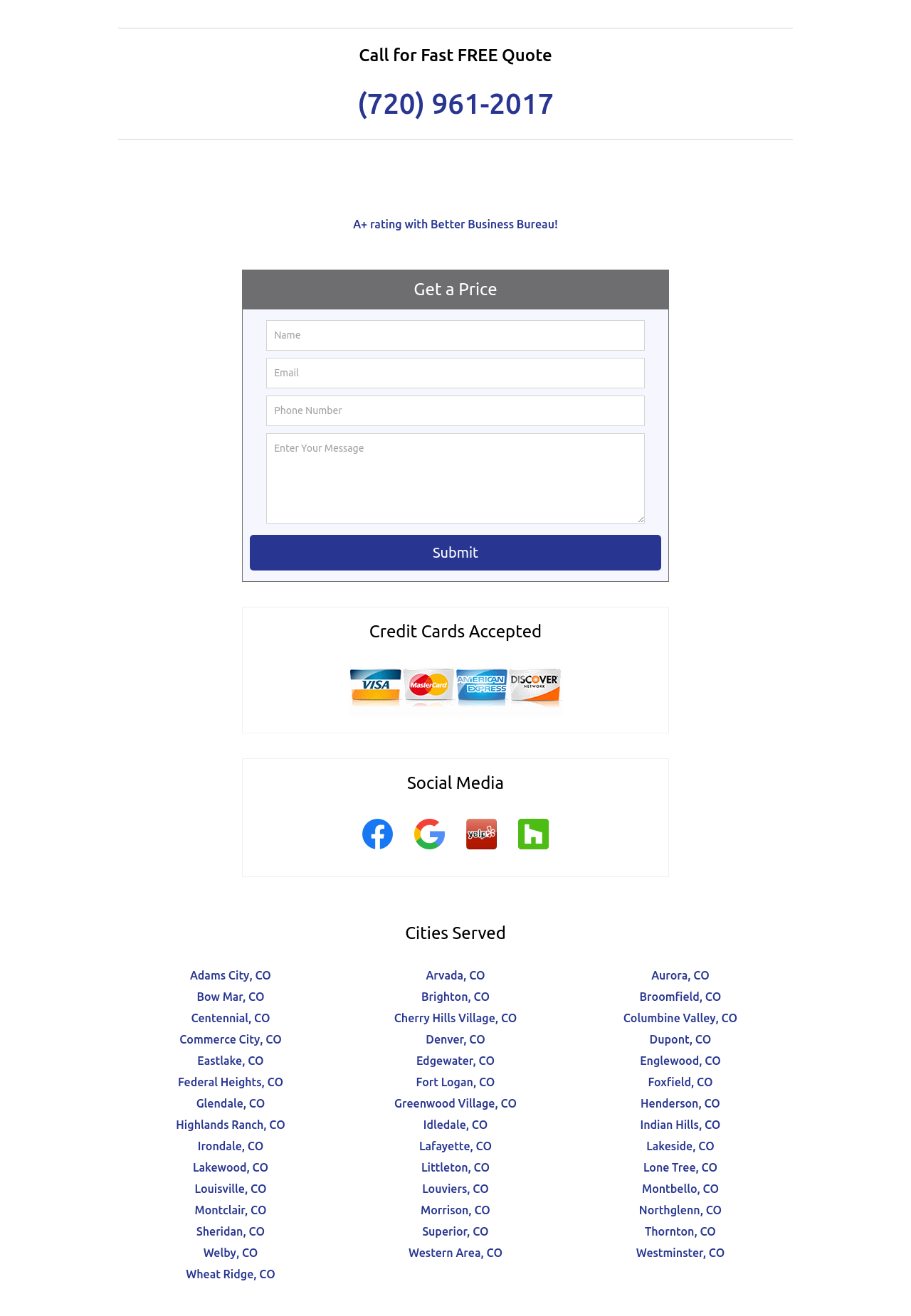Identify the bounding box coordinates of the section to be clicked to complete the task described by the following instruction: "Enter your name". The coordinates should be four float numbers between 0 and 1, formatted as [left, top, right, bottom].

[0.292, 0.243, 0.708, 0.266]